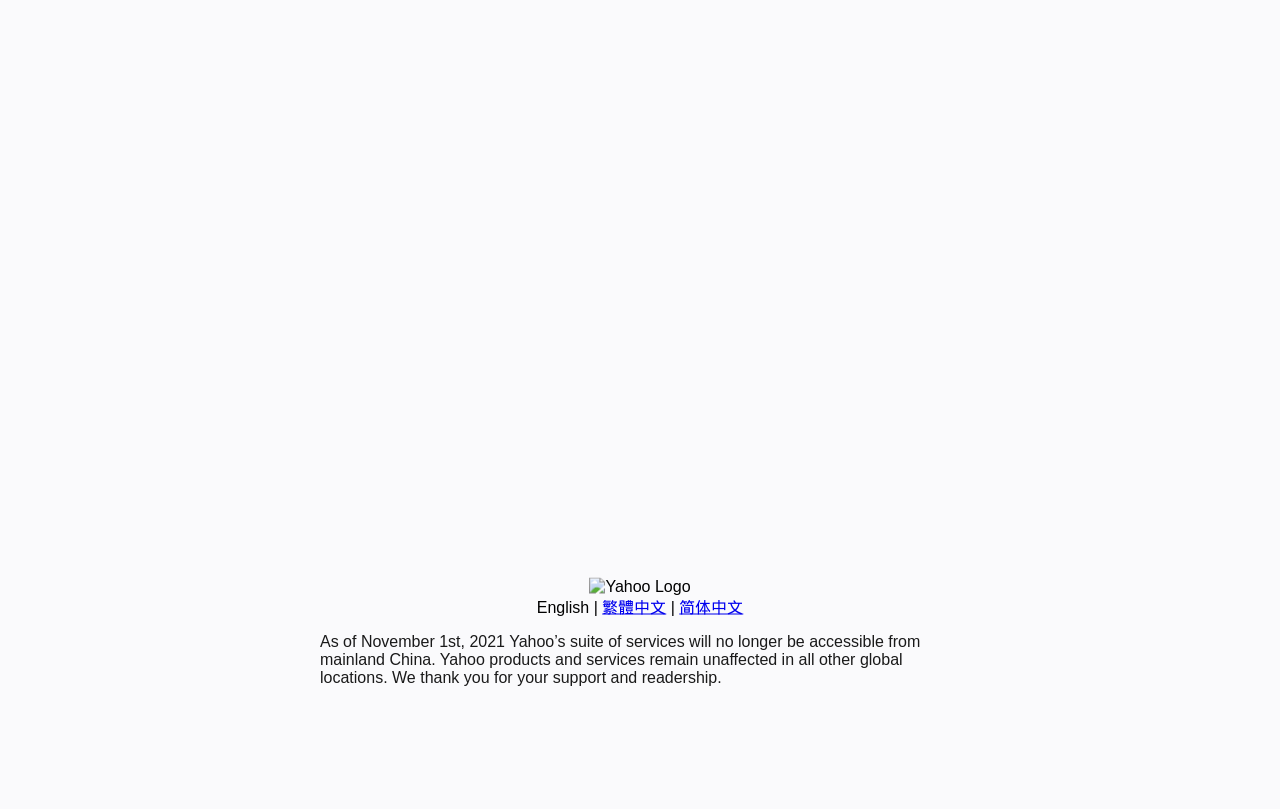Determine the bounding box coordinates in the format (top-left x, top-left y, bottom-right x, bottom-right y). Ensure all values are floating point numbers between 0 and 1. Identify the bounding box of the UI element described by: 繁體中文

[0.47, 0.74, 0.52, 0.761]